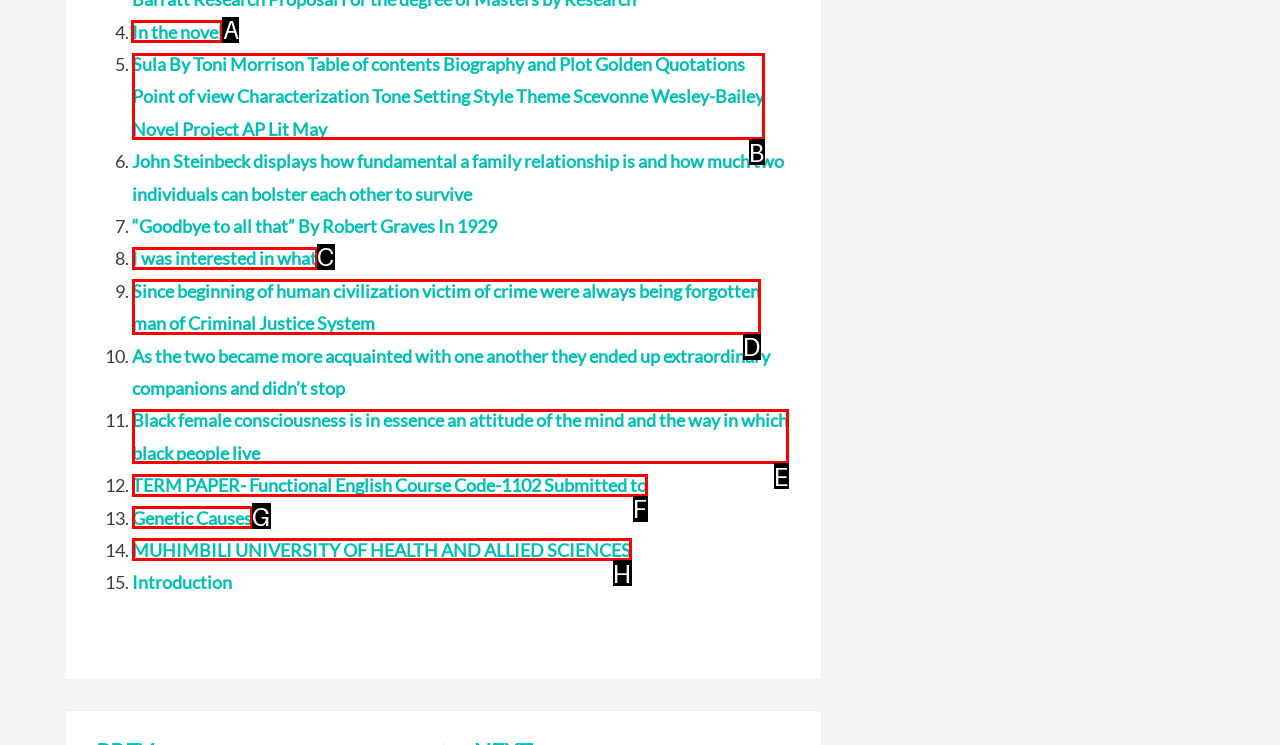Based on the choices marked in the screenshot, which letter represents the correct UI element to perform the task: Click on 'In the novel'?

A